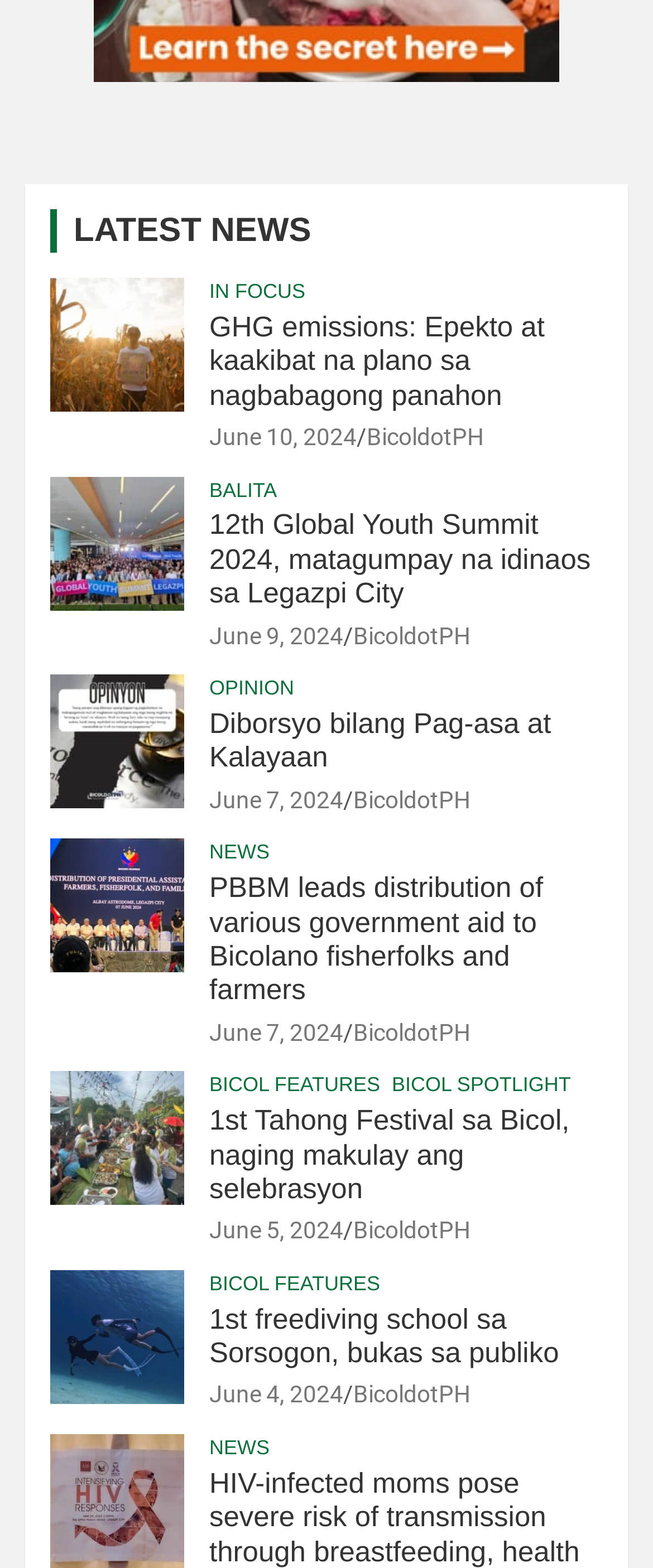Please answer the following question as detailed as possible based on the image: 
What is the main category of the news article at the top?

I determined the main category by looking at the heading element with the text 'LATEST NEWS' at the top of the webpage, which suggests that the news article below it belongs to this category.